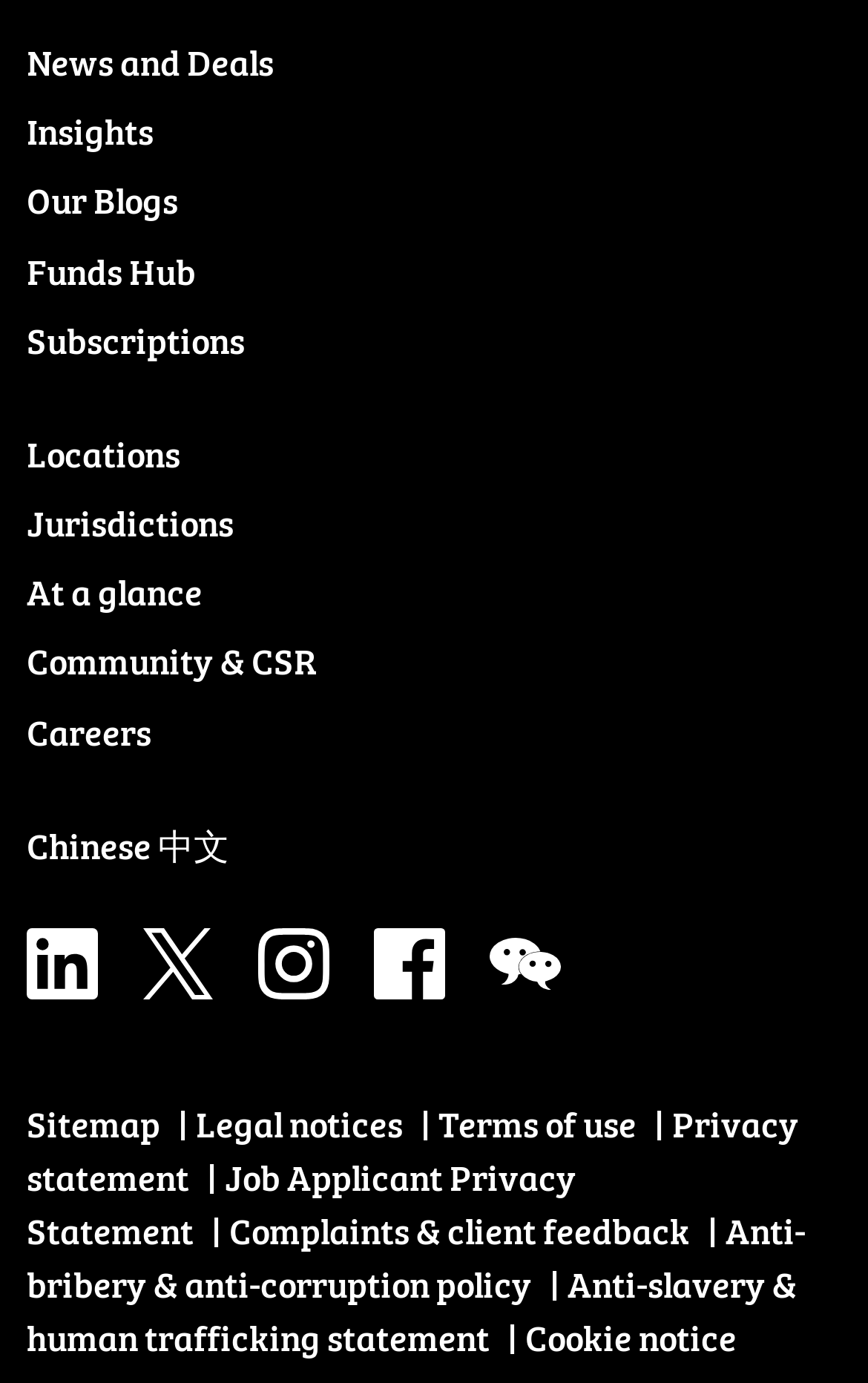Please determine the bounding box coordinates for the UI element described here. Use the format (top-left x, top-left y, bottom-right x, bottom-right y) with values bounded between 0 and 1: Anti-slavery & human trafficking statement

[0.031, 0.908, 0.918, 0.985]